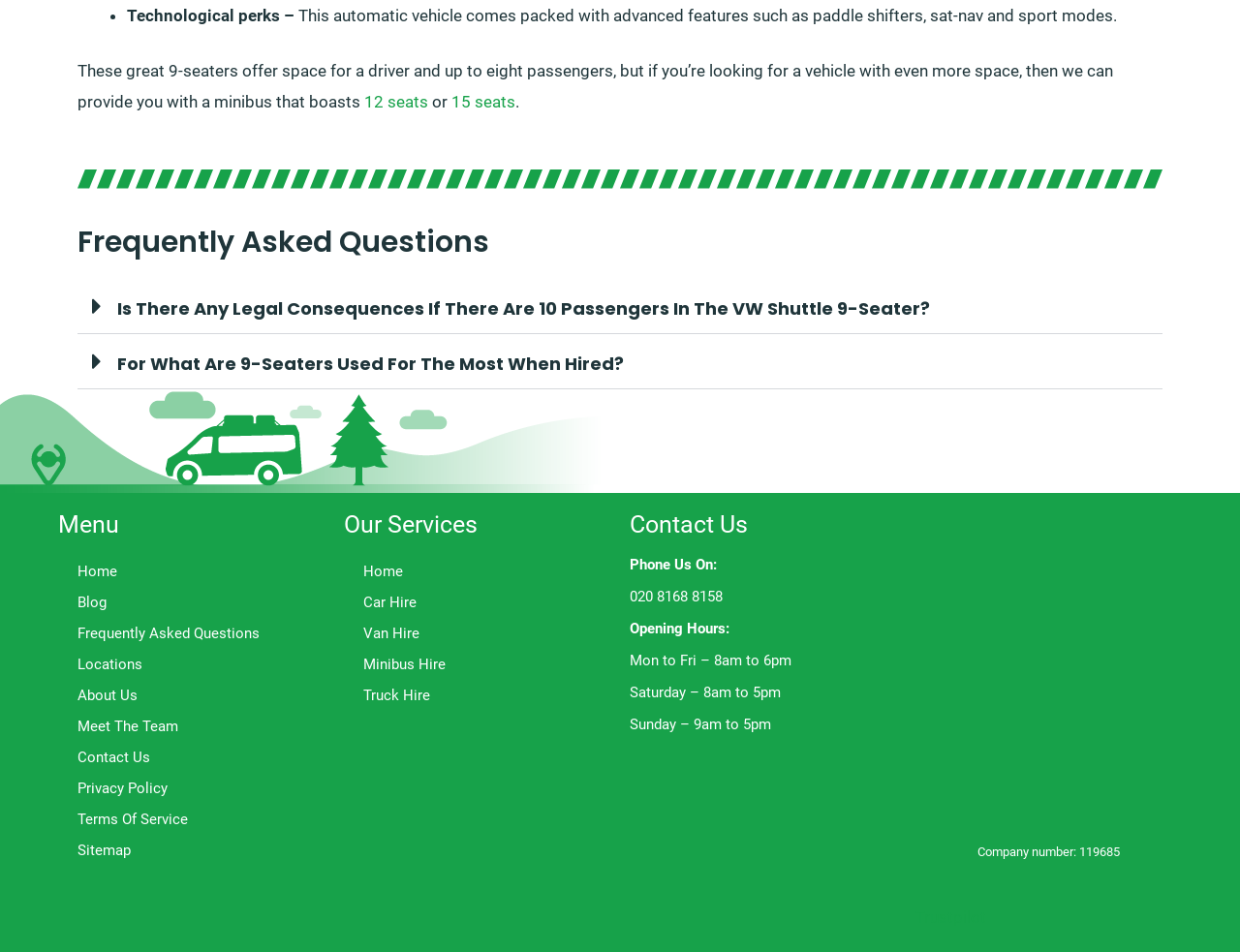What is the difference between a minibus and a 9-seater?
Based on the screenshot, answer the question with a single word or phrase.

Capacity